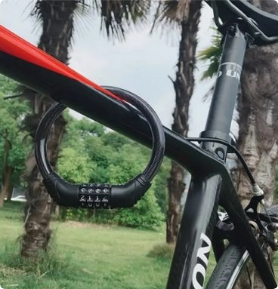Produce a meticulous caption for the image.

This image showcases a Child Bicycle Lock, designed for security and convenience. The lock features a durable zinc alloy construction for enhanced anti-theft protection, rated at a security level of 9. It showcases a combination function with a user-friendly 2-key folding mechanism, ensuring ease of use for cyclists. 

Additionally, it is easy to install on bicycle saddles or other mounting areas, making it a practical choice for parents who want to keep their children's bicycles safe. The sleek design complements modern bike aesthetics, while its high-security features promise peace of mind during outdoor activities.